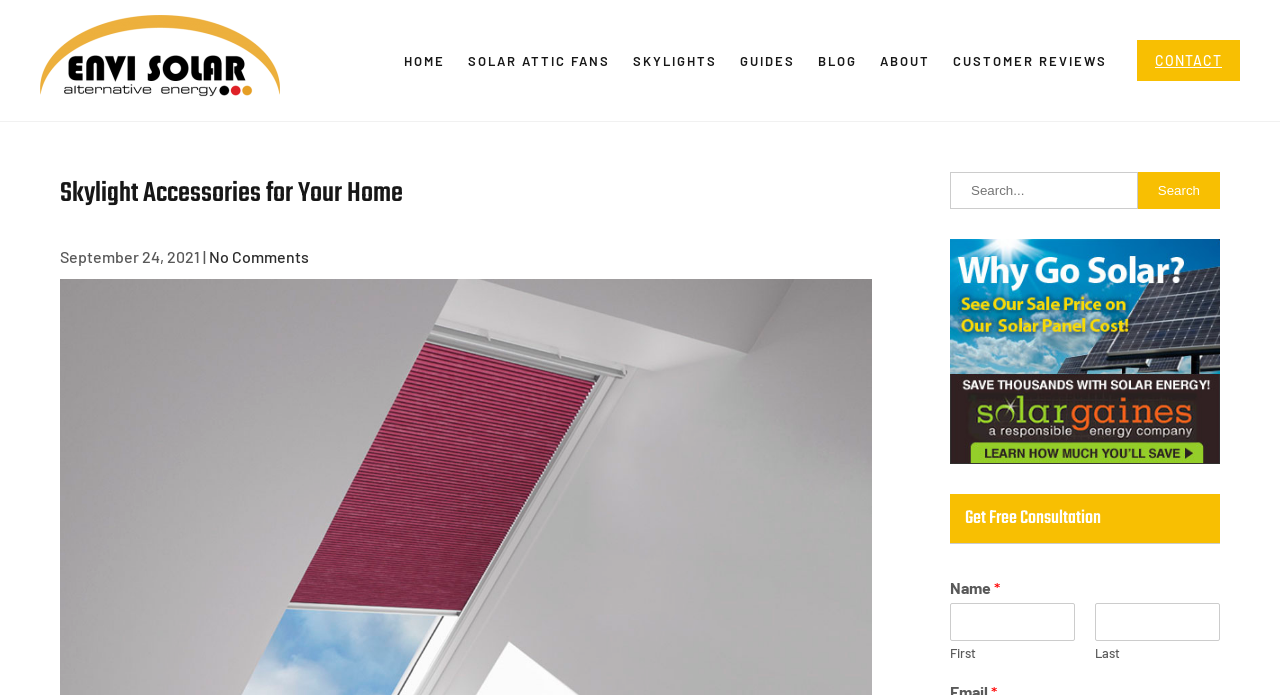Pinpoint the bounding box coordinates of the clickable element to carry out the following instruction: "get a free consultation."

[0.742, 0.711, 0.953, 0.783]